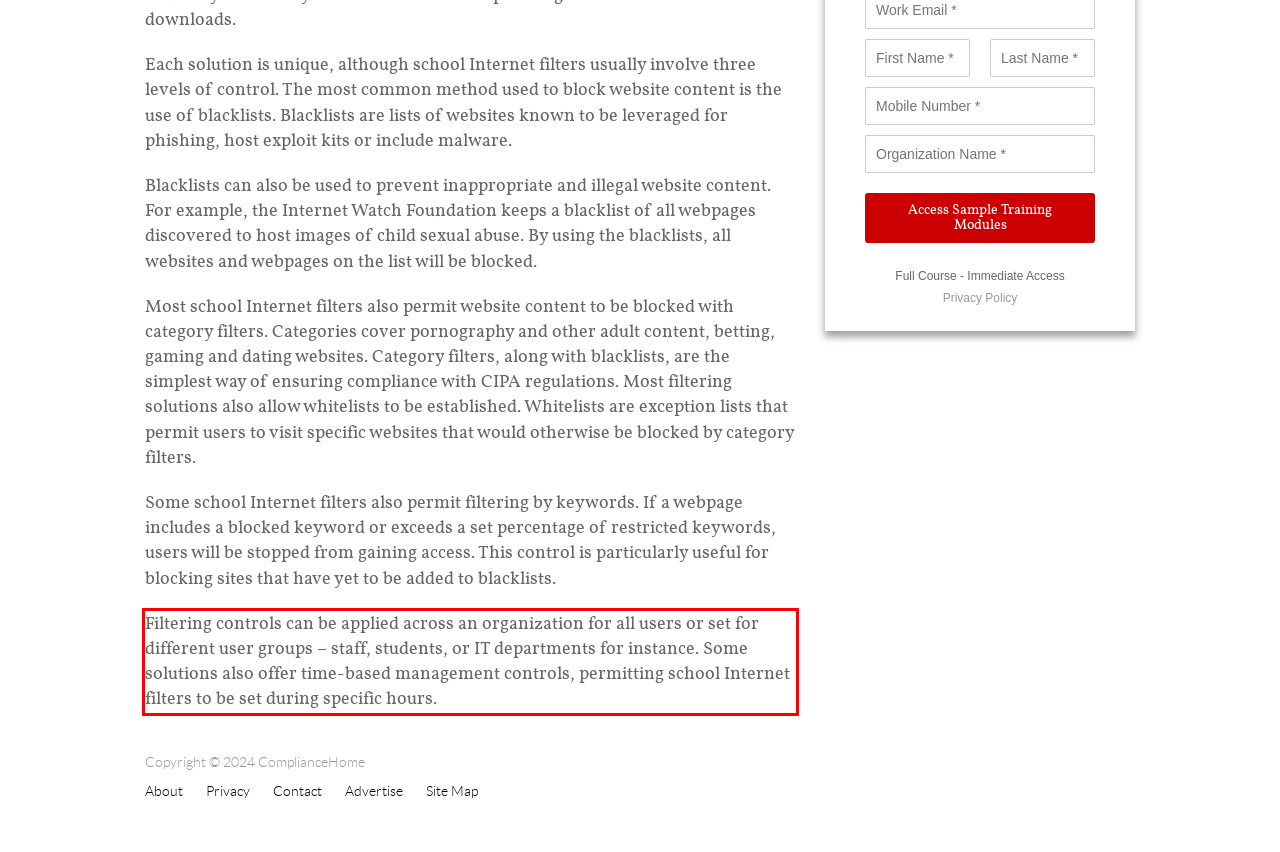Examine the webpage screenshot and use OCR to recognize and output the text within the red bounding box.

Filtering controls can be applied across an organization for all users or set for different user groups – staff, students, or IT departments for instance. Some solutions also offer time-based management controls, permitting school Internet filters to be set during specific hours.